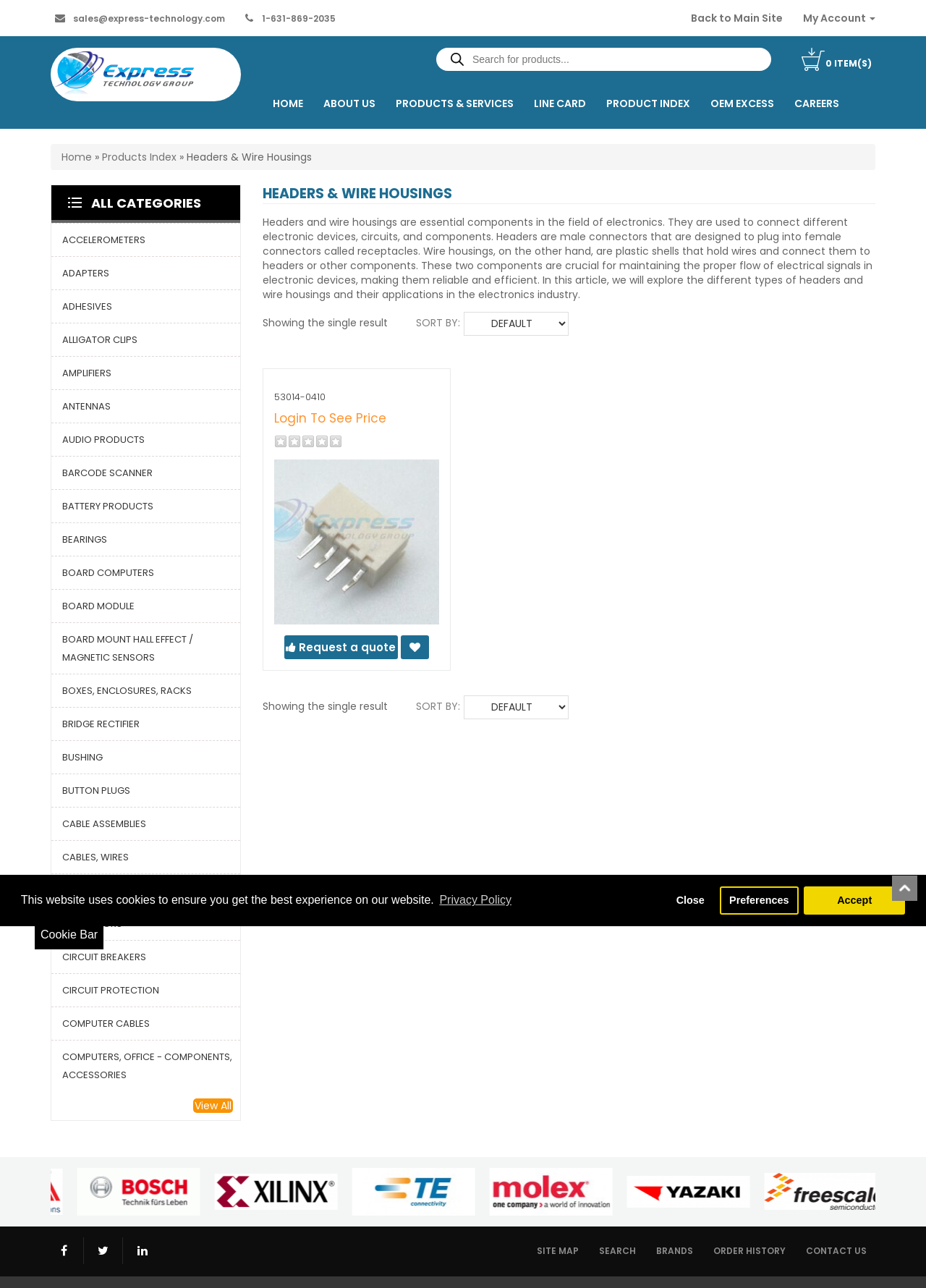Describe all the key features and sections of the webpage thoroughly.

The webpage is an e-commerce site that sells headers and wire housings, with a focus on providing a wide range of products and services to customers. At the top of the page, there is a cookie bar notification that informs users about the website's cookie policy. Below this, there is a navigation menu with links to the main site, my account, and a search bar.

On the left side of the page, there is a list of categories, including accelerometers, adapters, adhesives, and more. These categories are listed in a vertical column, with each category having a link to a corresponding page.

In the main content area, there is a header that reads "Headers & Wire Housings" and a brief description of what these components are and their importance in the electronics industry. Below this, there is a single product listing, which includes a product image, description, and pricing information. Users can request a quote or add the product to their wishlist.

At the top right of the page, there is a link to the main site, as well as a button to access the user's account. There is also a search bar that allows users to search for specific products.